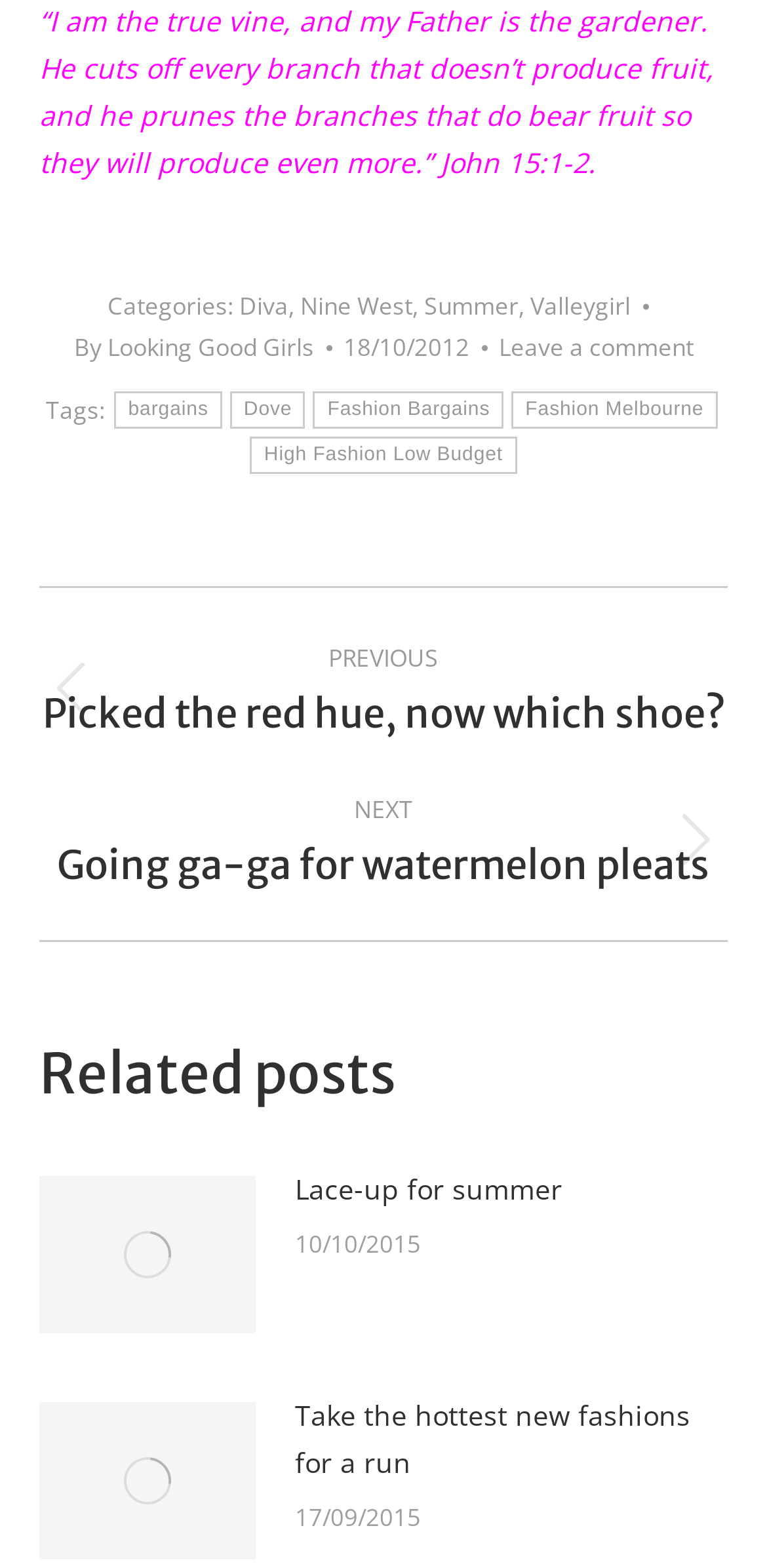Refer to the image and provide a thorough answer to this question:
What is the Bible verse mentioned?

The Bible verse is mentioned at the top of the webpage, which is '“I am the true vine, and my Father is the gardener. He cuts off every branch that doesn’t produce fruit, and he prunes the branches that do bear fruit so they will produce even more.” John 15:1-2'.